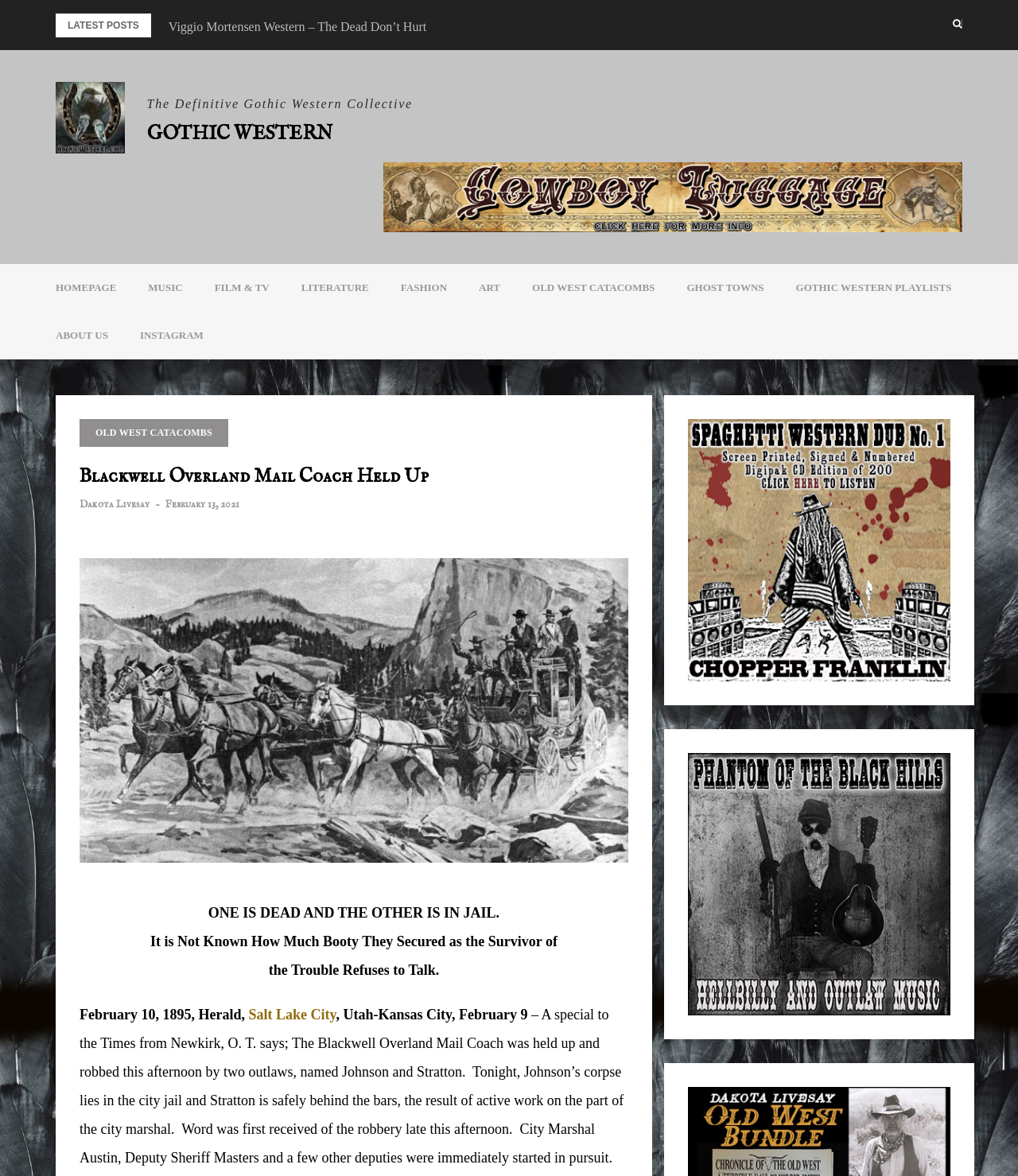Locate the bounding box coordinates of the area you need to click to fulfill this instruction: 'Visit the 'FILM & TV' page'. The coordinates must be in the form of four float numbers ranging from 0 to 1: [left, top, right, bottom].

[0.195, 0.224, 0.28, 0.265]